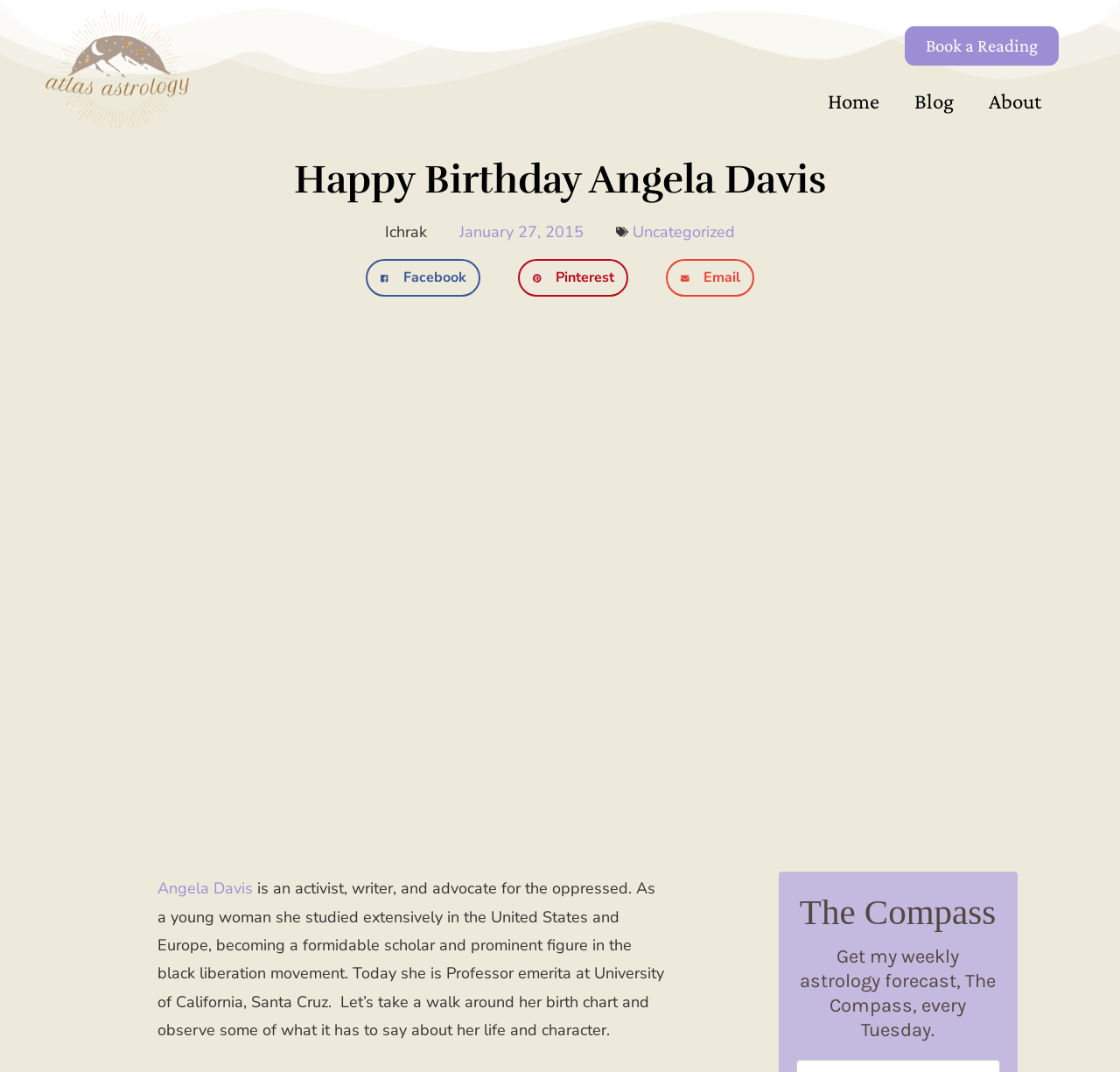Please identify the bounding box coordinates of the element's region that should be clicked to execute the following instruction: "Subscribe to the weekly astrology forecast". The bounding box coordinates must be four float numbers between 0 and 1, i.e., [left, top, right, bottom].

[0.711, 0.902, 0.893, 0.936]